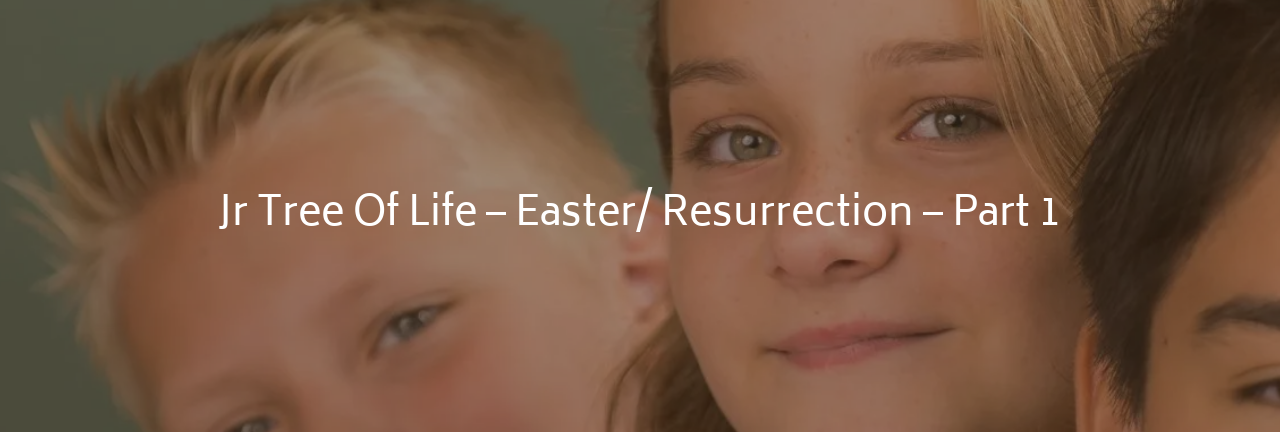Provide a single word or phrase to answer the given question: 
What is the effect of the blurred background?

Enhances text clarity